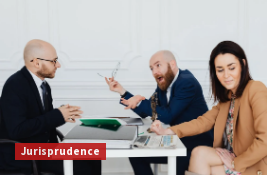What is the woman doing?
Refer to the image and respond with a one-word or short-phrase answer.

Making notes